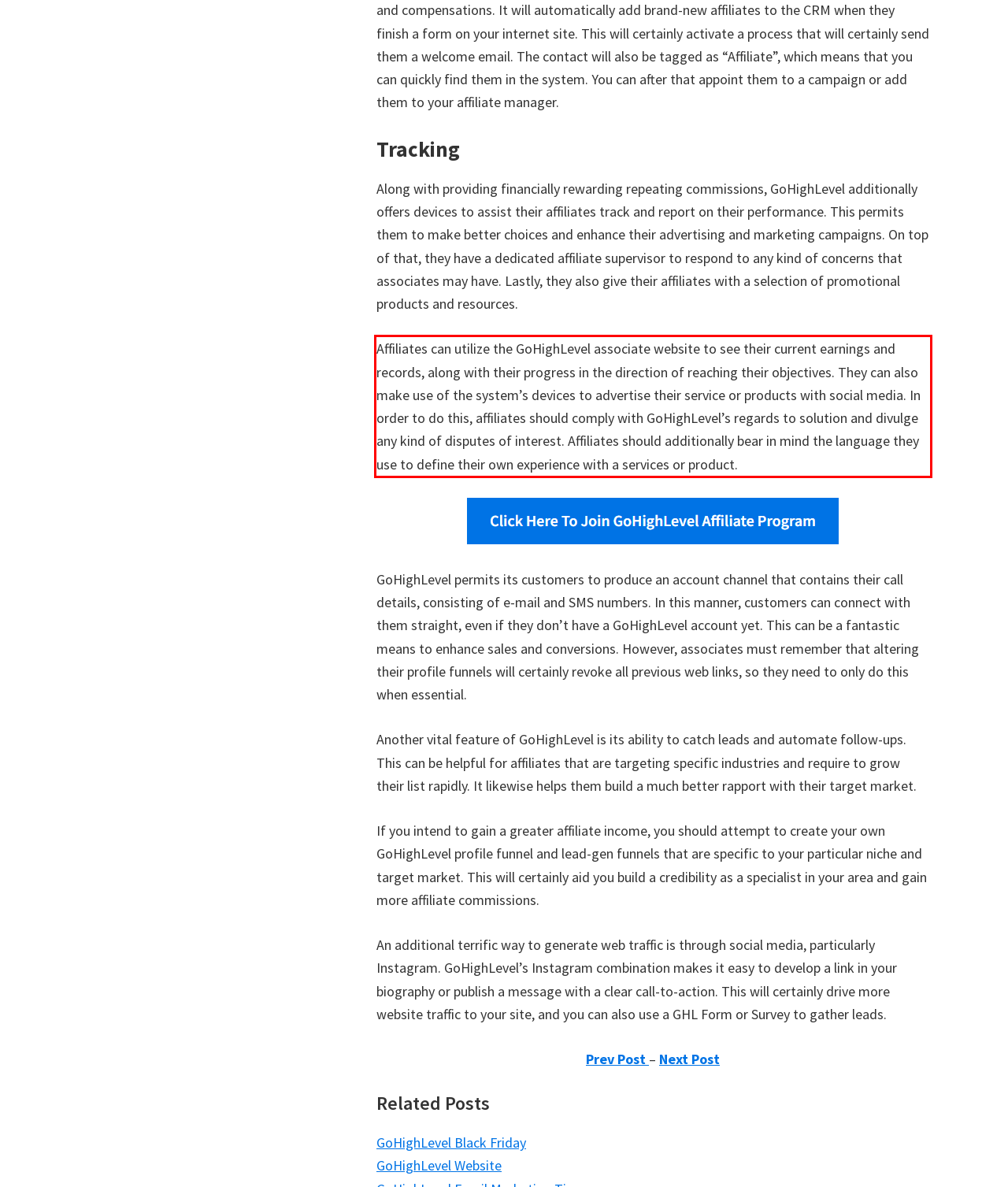From the provided screenshot, extract the text content that is enclosed within the red bounding box.

Affiliates can utilize the GoHighLevel associate website to see their current earnings and records, along with their progress in the direction of reaching their objectives. They can also make use of the system’s devices to advertise their service or products with social media. In order to do this, affiliates should comply with GoHighLevel’s regards to solution and divulge any kind of disputes of interest. Affiliates should additionally bear in mind the language they use to define their own experience with a services or product.